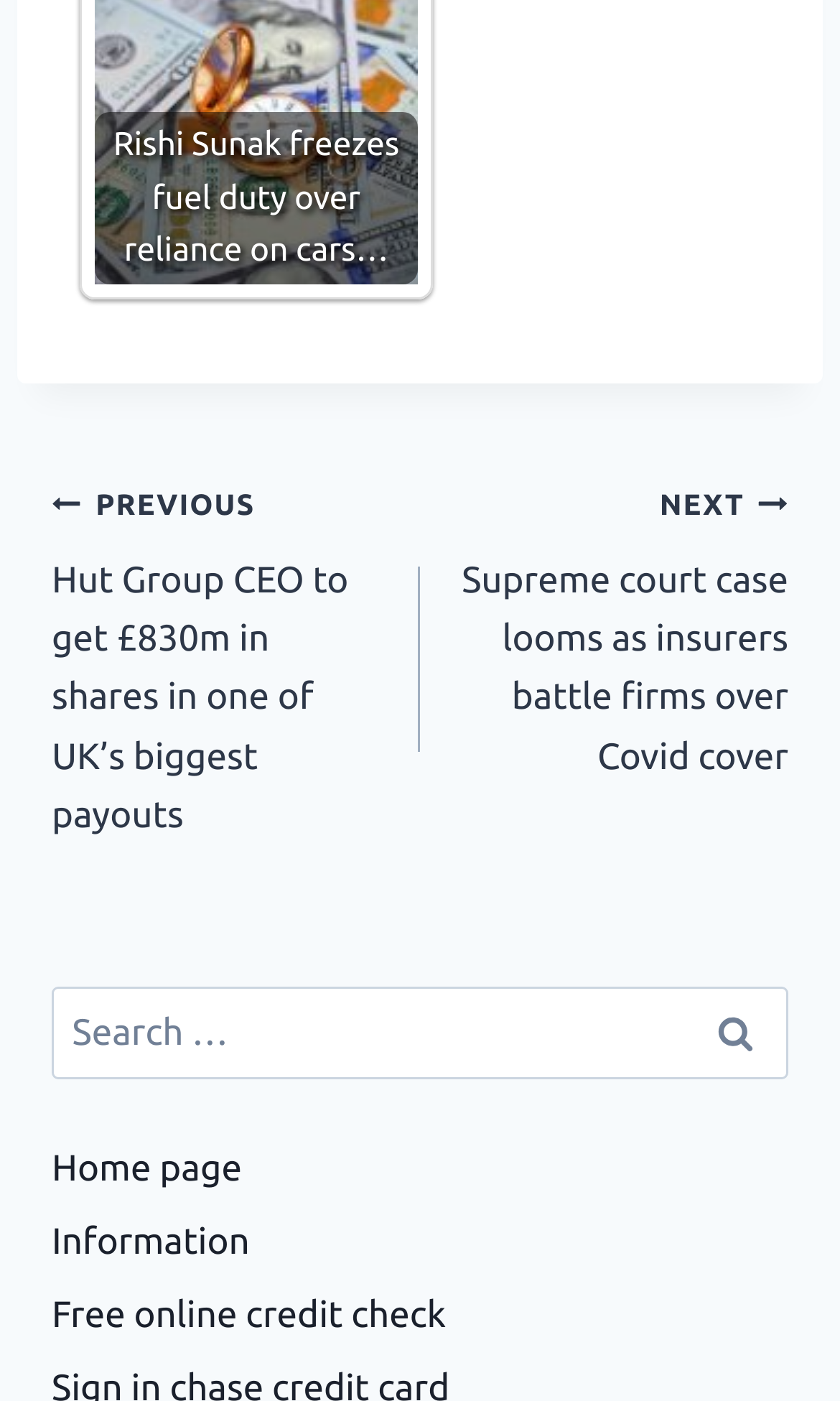What is the text of the button next to the search box?
Look at the image and respond with a one-word or short phrase answer.

Search